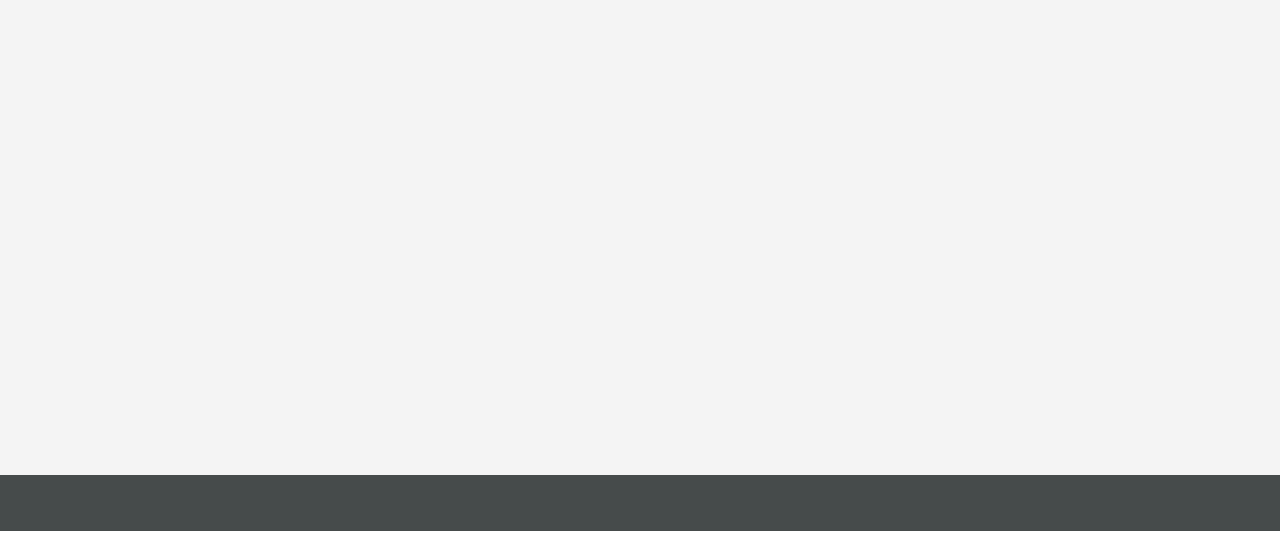Identify the bounding box coordinates of the clickable region required to complete the instruction: "Contact us". The coordinates should be given as four float numbers within the range of 0 and 1, i.e., [left, top, right, bottom].

[0.799, 0.266, 0.889, 0.329]